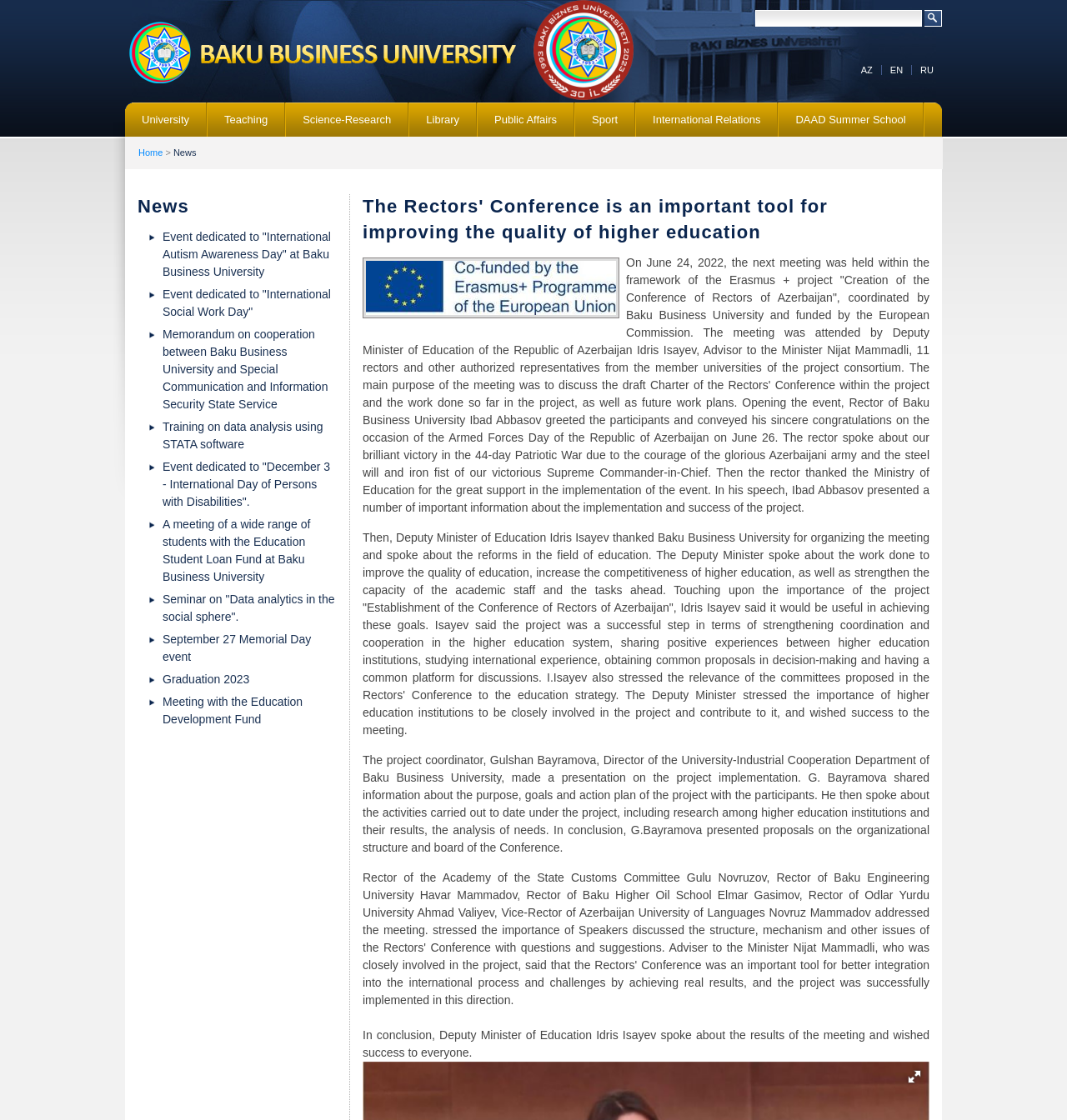Please identify the bounding box coordinates of the region to click in order to complete the given instruction: "Click on the button to submit". The coordinates should be four float numbers between 0 and 1, i.e., [left, top, right, bottom].

[0.845, 0.949, 0.87, 0.973]